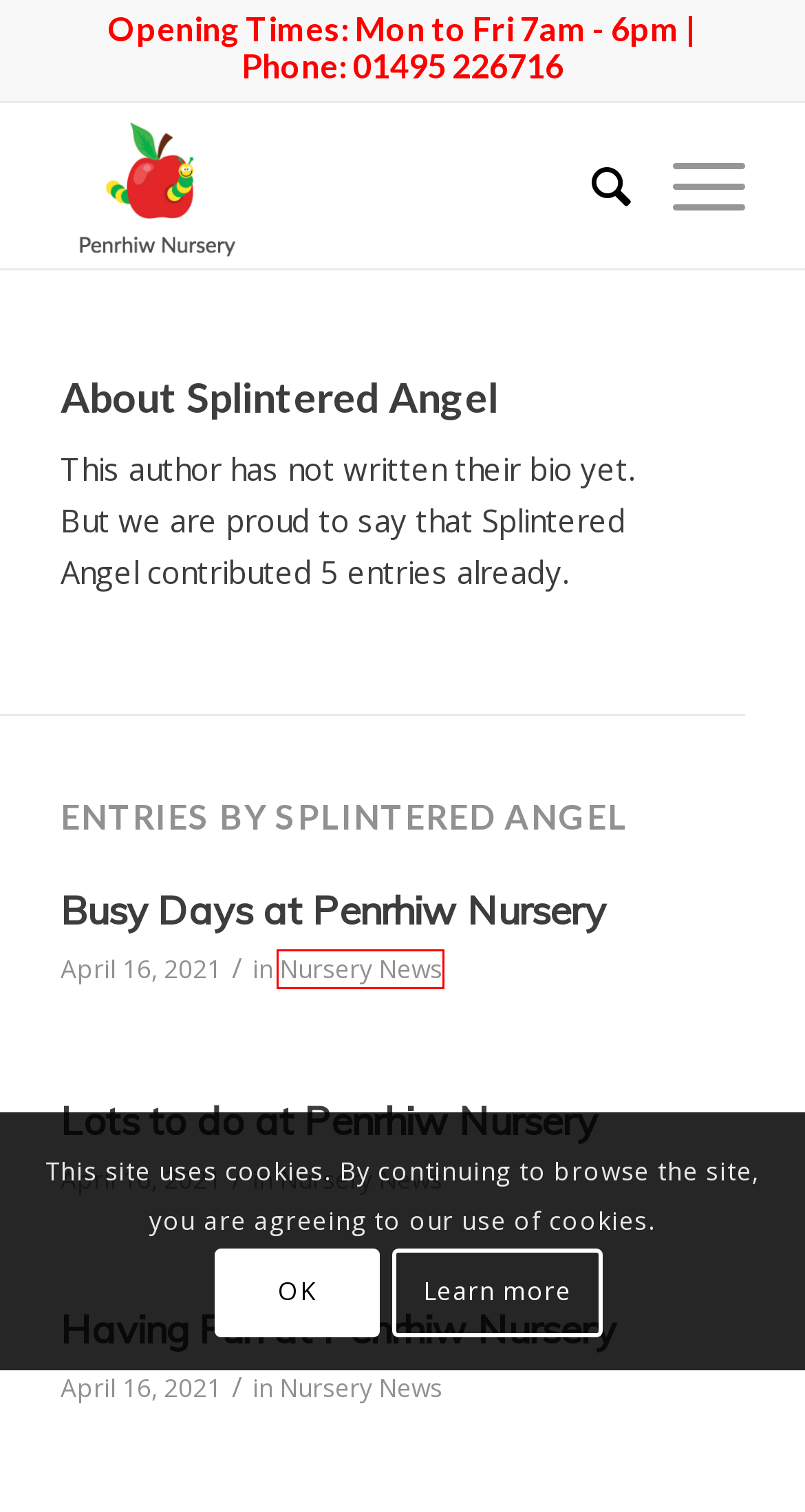You have a screenshot of a webpage with a red bounding box around an element. Choose the best matching webpage description that would appear after clicking the highlighted element. Here are the candidates:
A. Contact Us - Penrhiw Nursery
B. Uncategorised Archives - Penrhiw Nursery
C. Nursery News Archives - Penrhiw Nursery
D. Welcome to our new website - Penrhiw Nursery
E. Home - Penrhiw Nursery
F. Having Fun at Penrhiw Nursery - Penrhiw Nursery
G. Busy Days at Penrhiw Nursery - Penrhiw Nursery
H. A Couple of Videos - Penrhiw Nursery

C